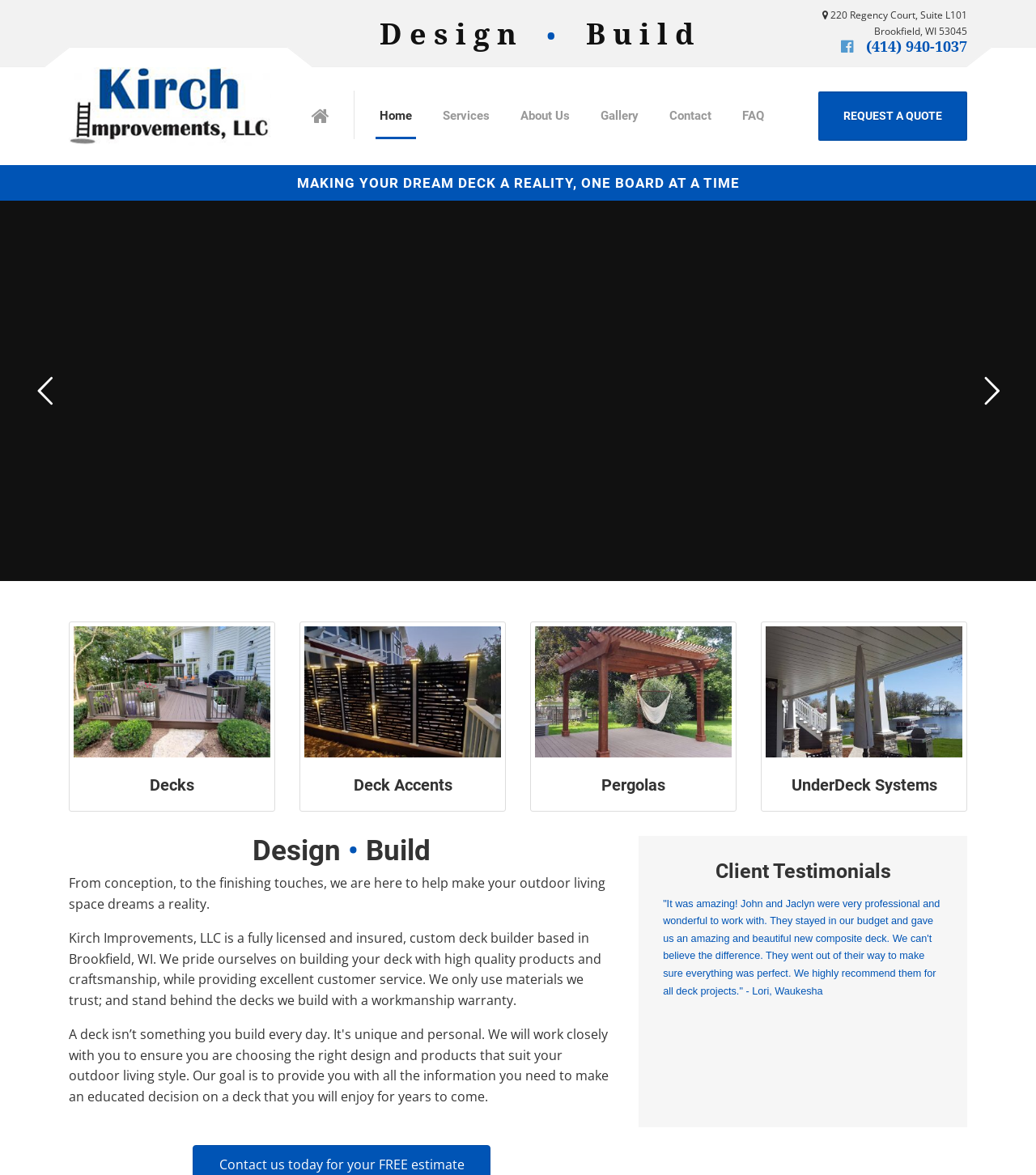Using the format (top-left x, top-left y, bottom-right x, bottom-right y), provide the bounding box coordinates for the described UI element. All values should be floating point numbers between 0 and 1: About Us

[0.488, 0.057, 0.565, 0.14]